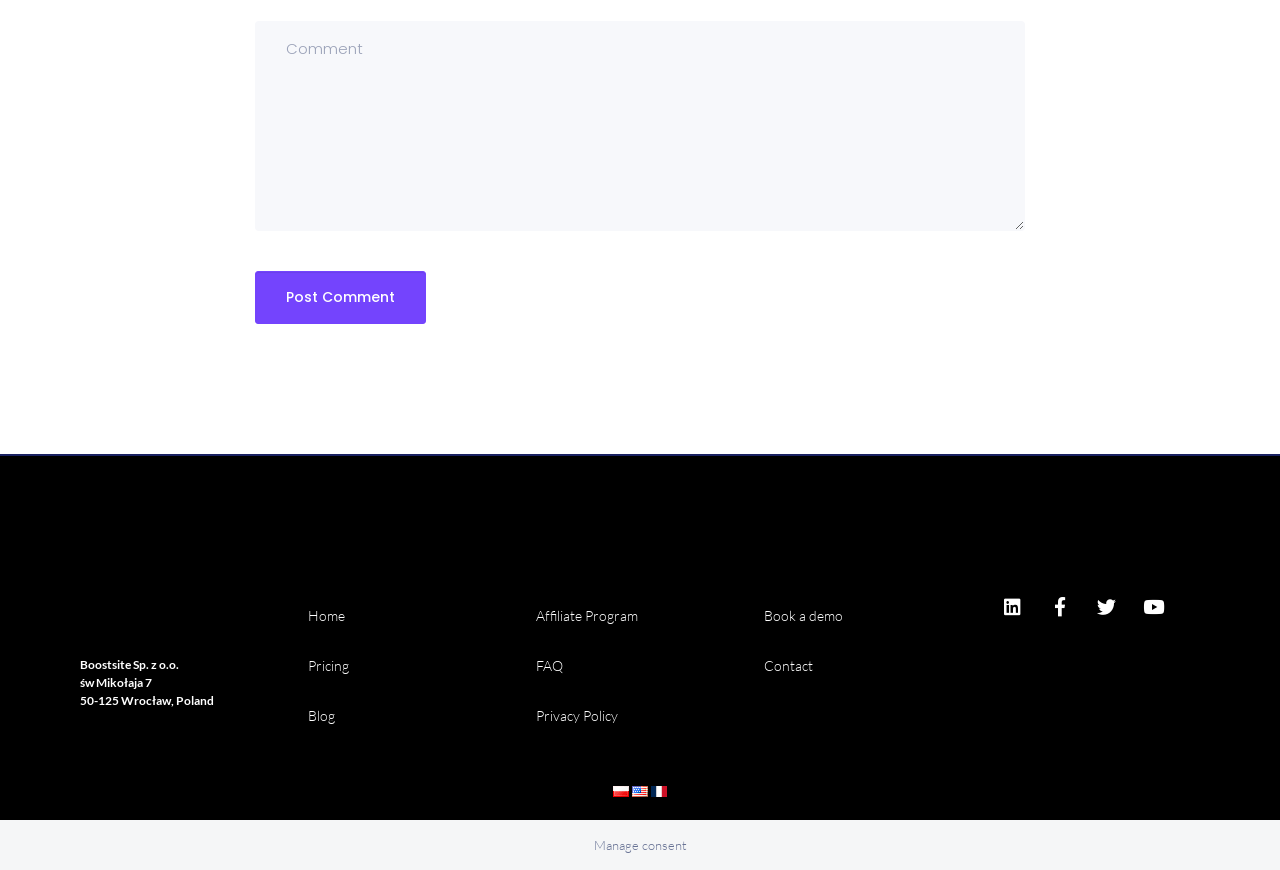Locate the bounding box coordinates of the area that needs to be clicked to fulfill the following instruction: "View blog". The coordinates should be in the format of four float numbers between 0 and 1, namely [left, top, right, bottom].

[0.241, 0.813, 0.262, 0.832]